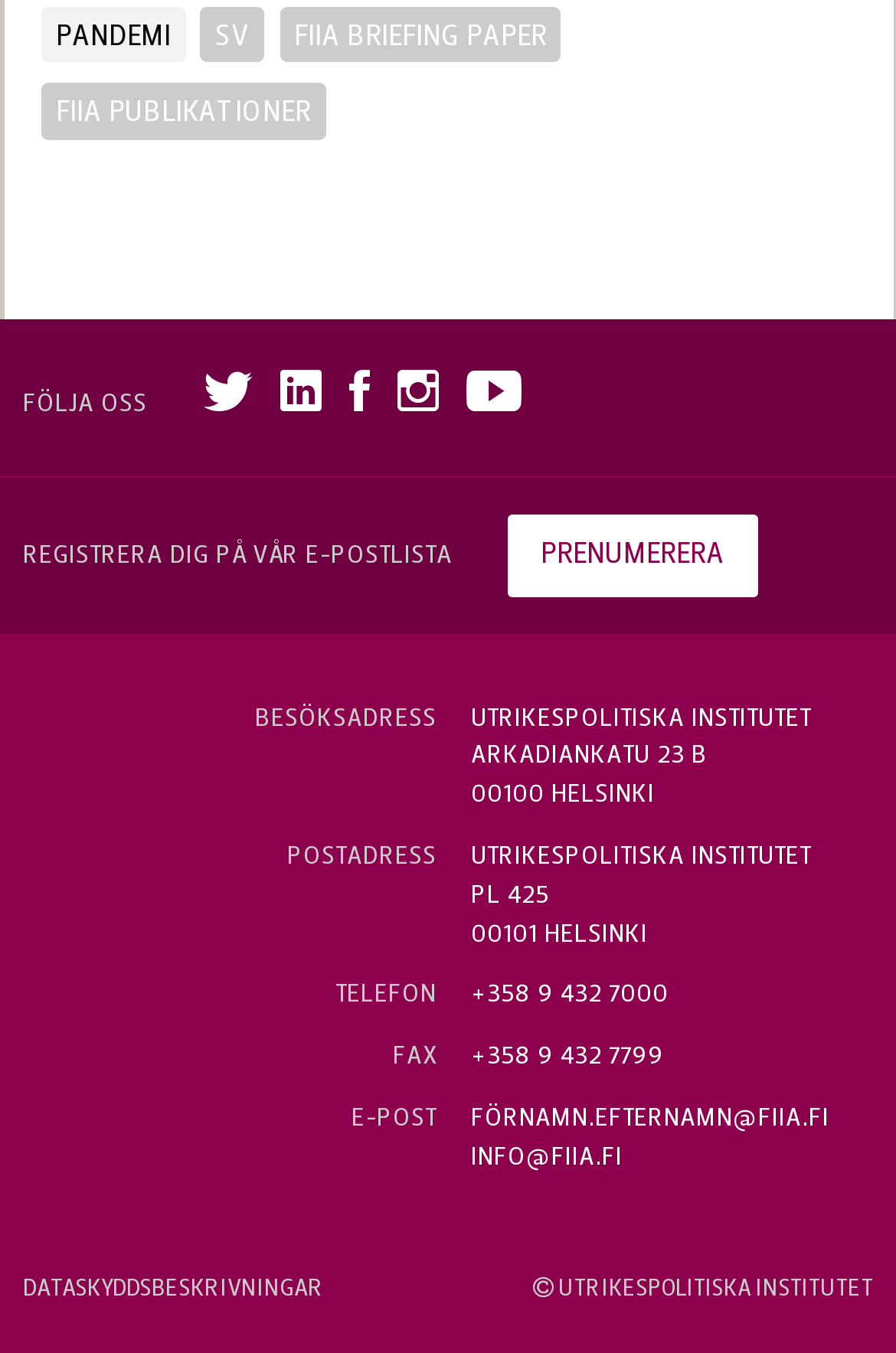What social media platforms does the institution have?
Examine the screenshot and reply with a single word or phrase.

Twitter, LinkedIn, Facebook, Instagram, YouTube